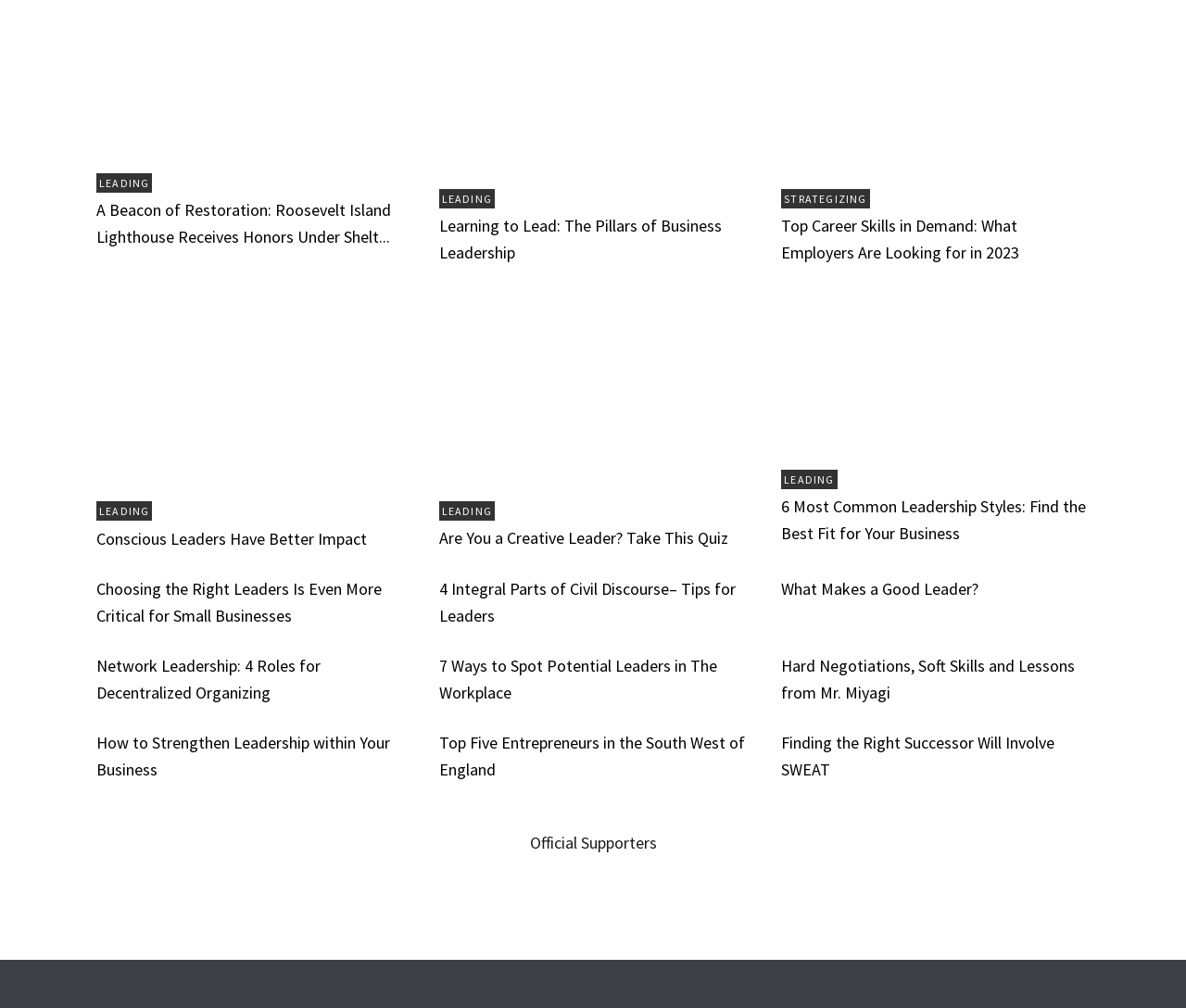What is the category of the article 'Conscious Leaders Have Better Impact'
Give a comprehensive and detailed explanation for the question.

The article 'Conscious Leaders Have Better Impact' has a link with the text 'LEADING' above it, which suggests that the category of this article is 'LEADING'.